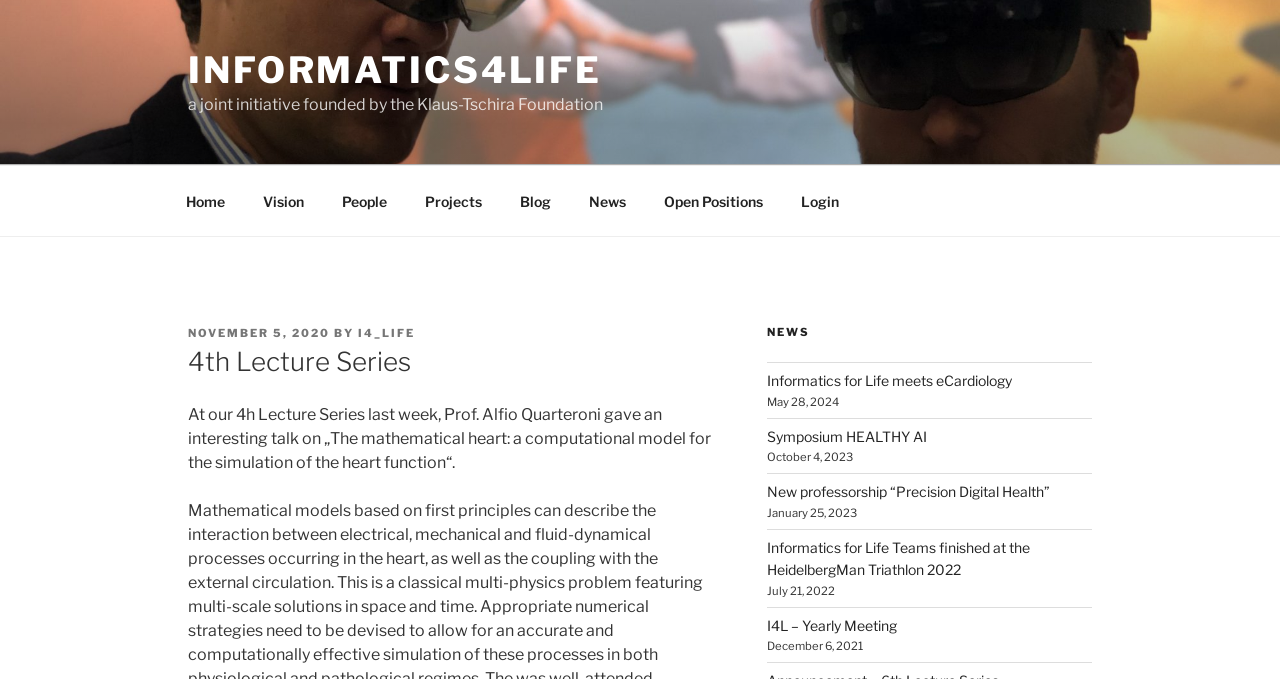What is the topic of the 4th Lecture Series?
Identify the answer in the screenshot and reply with a single word or phrase.

The mathematical heart